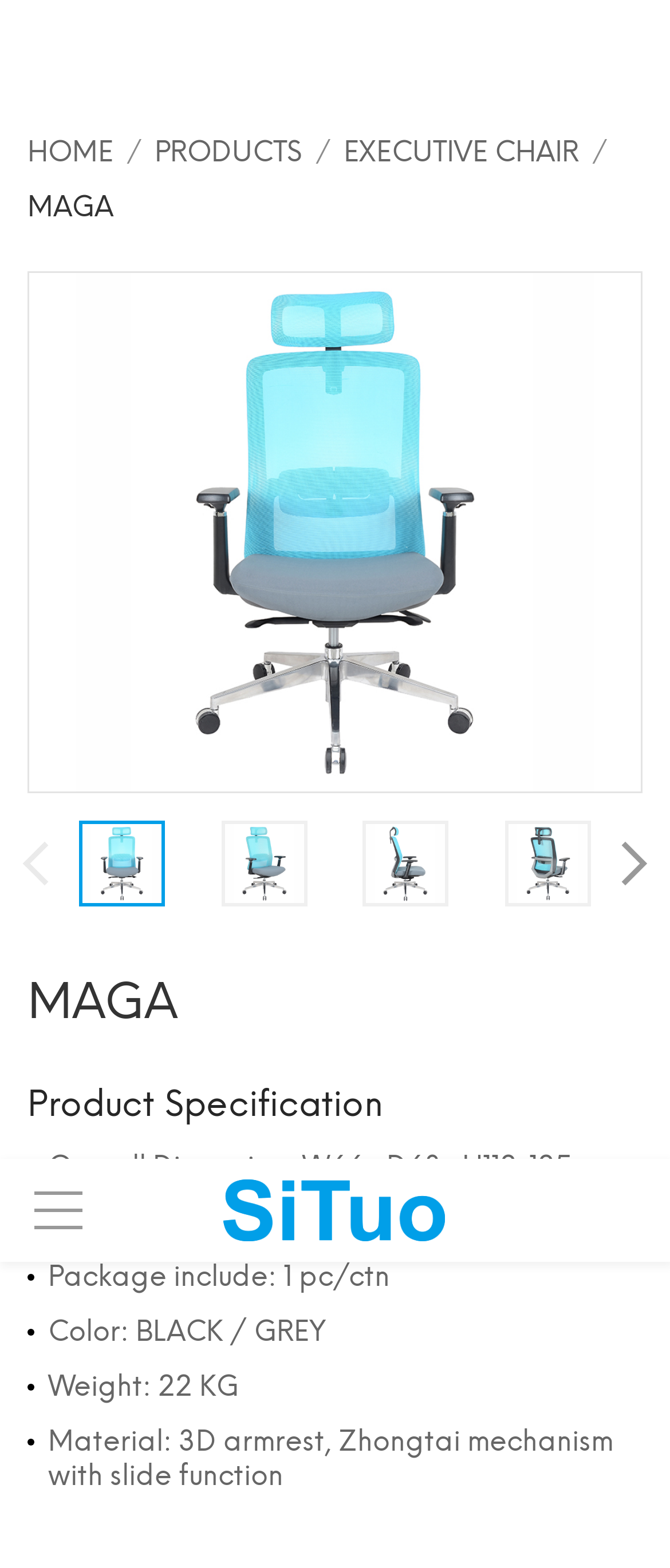Provide the bounding box coordinates for the specified HTML element described in this description: "PRODUCTS". The coordinates should be four float numbers ranging from 0 to 1, in the format [left, top, right, bottom].

[0.231, 0.074, 0.513, 0.109]